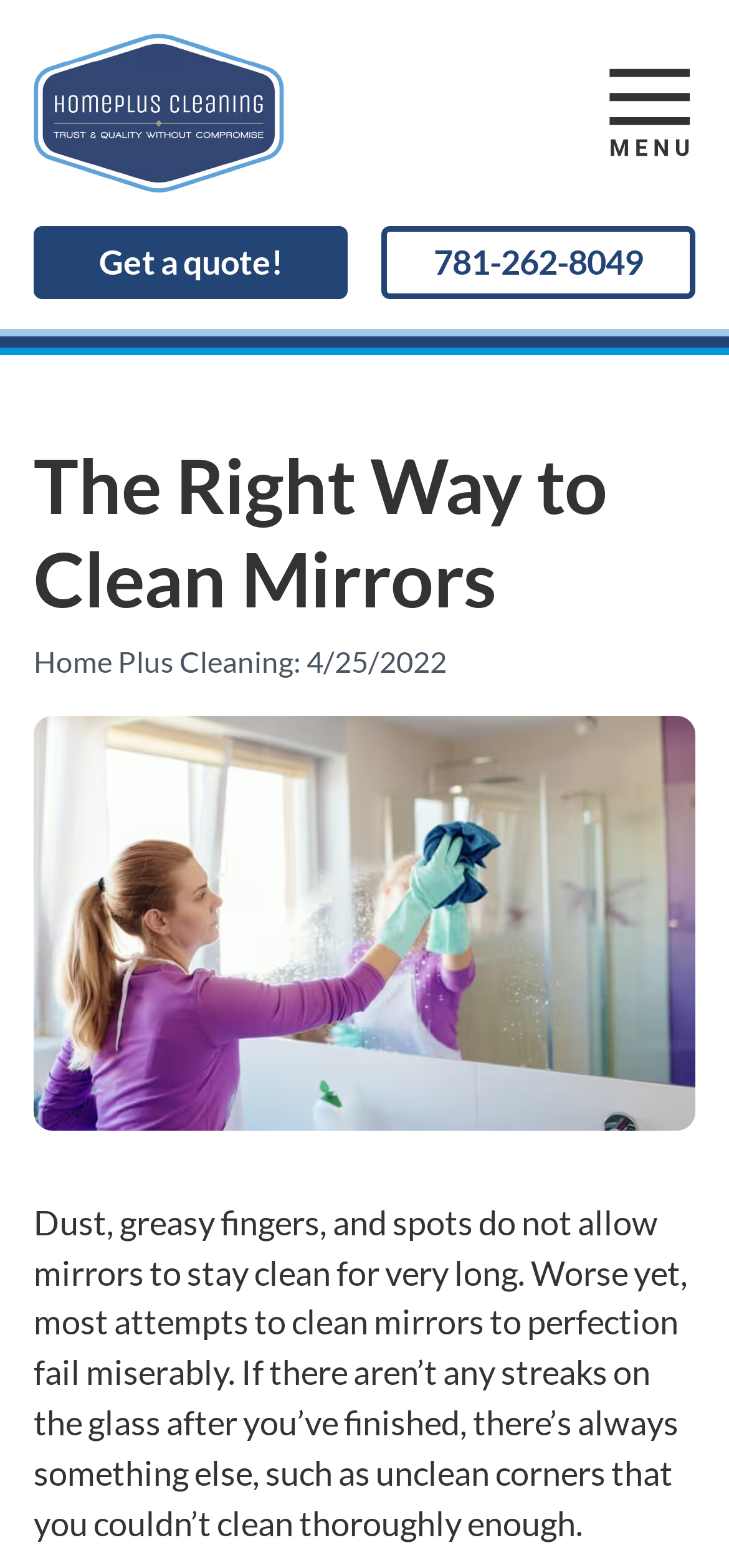Can you extract the headline from the webpage for me?

The Right Way to Clean Mirrors